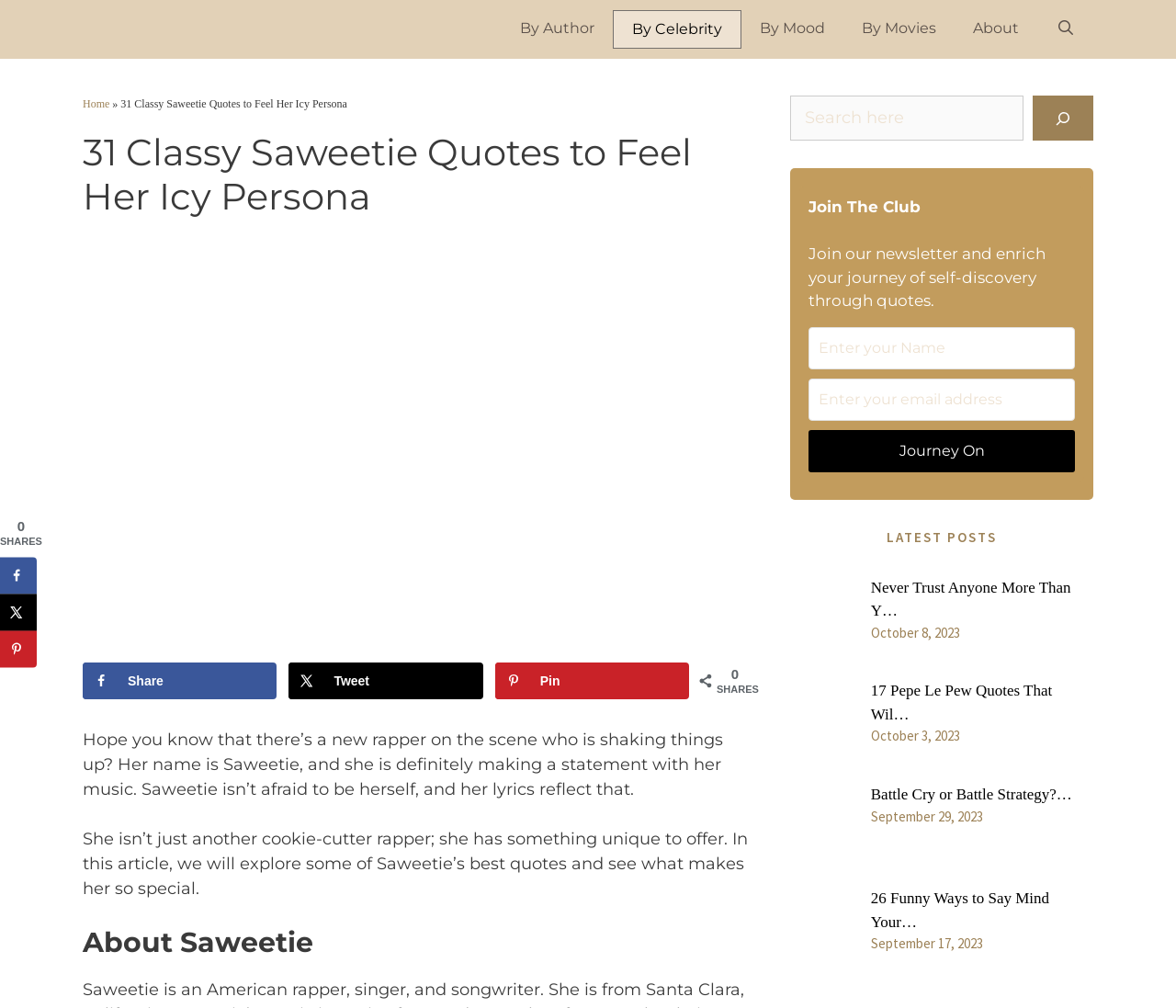How many social media sharing options are available on this webpage?
Please look at the screenshot and answer using one word or phrase.

3